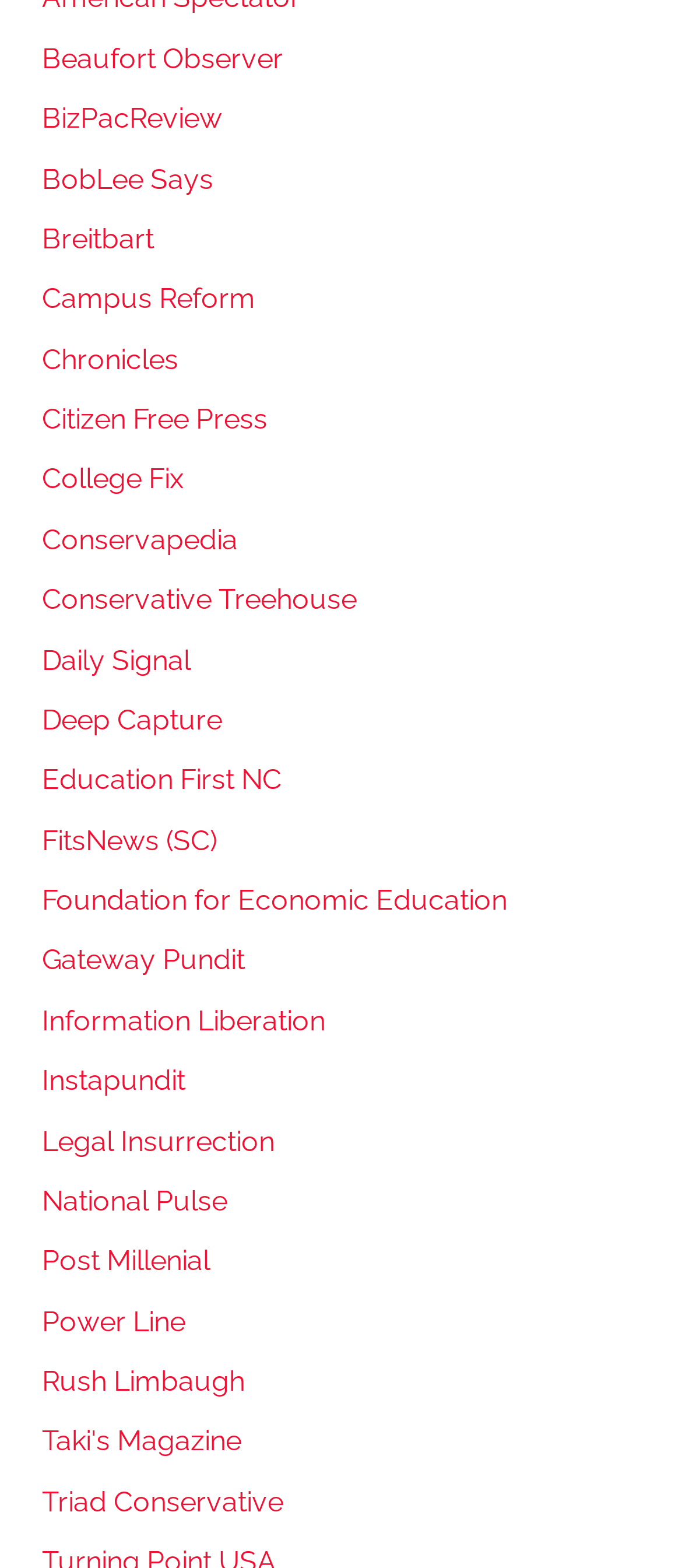Determine the bounding box coordinates of the clickable region to carry out the instruction: "check out Conservative Treehouse".

[0.062, 0.372, 0.523, 0.393]